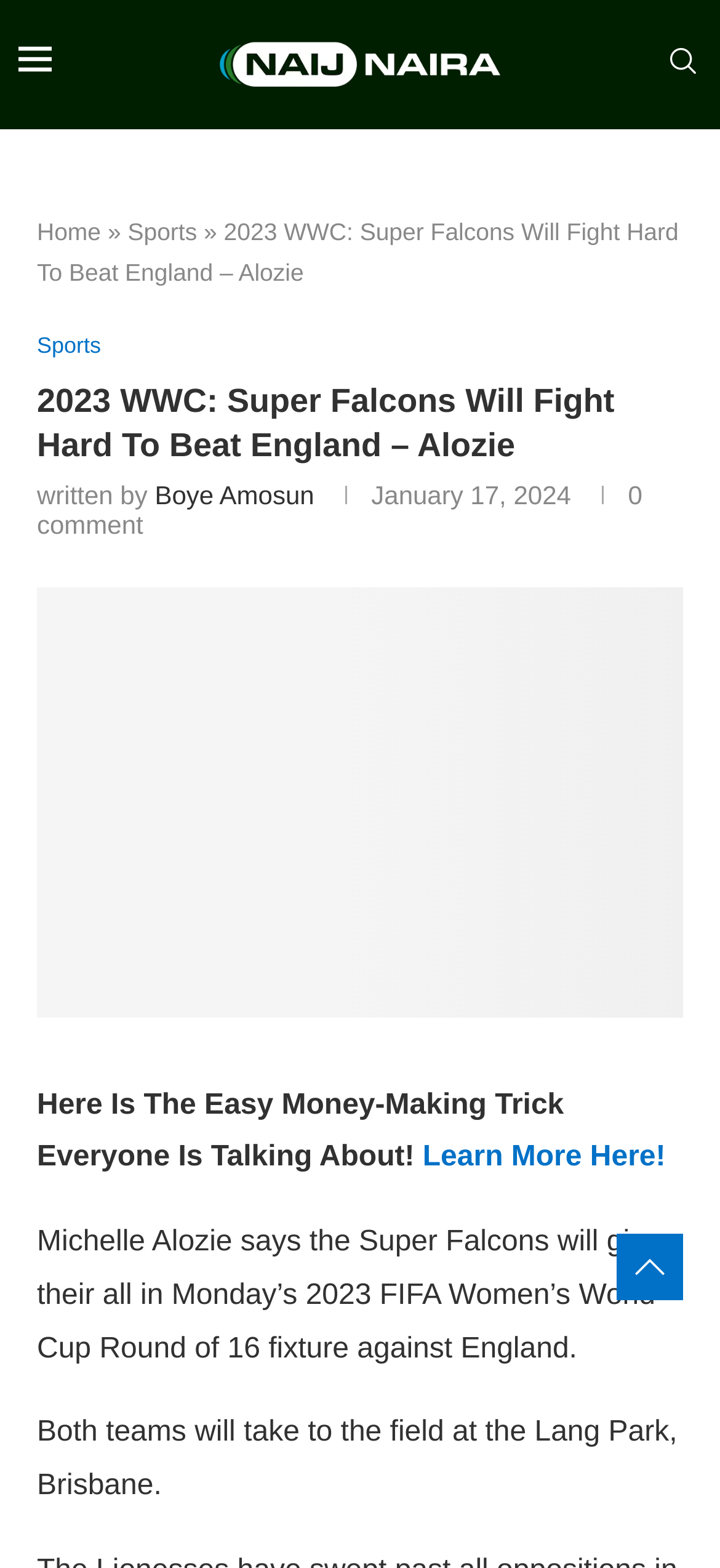Indicate the bounding box coordinates of the clickable region to achieve the following instruction: "Read more about Sports."

[0.177, 0.139, 0.274, 0.157]